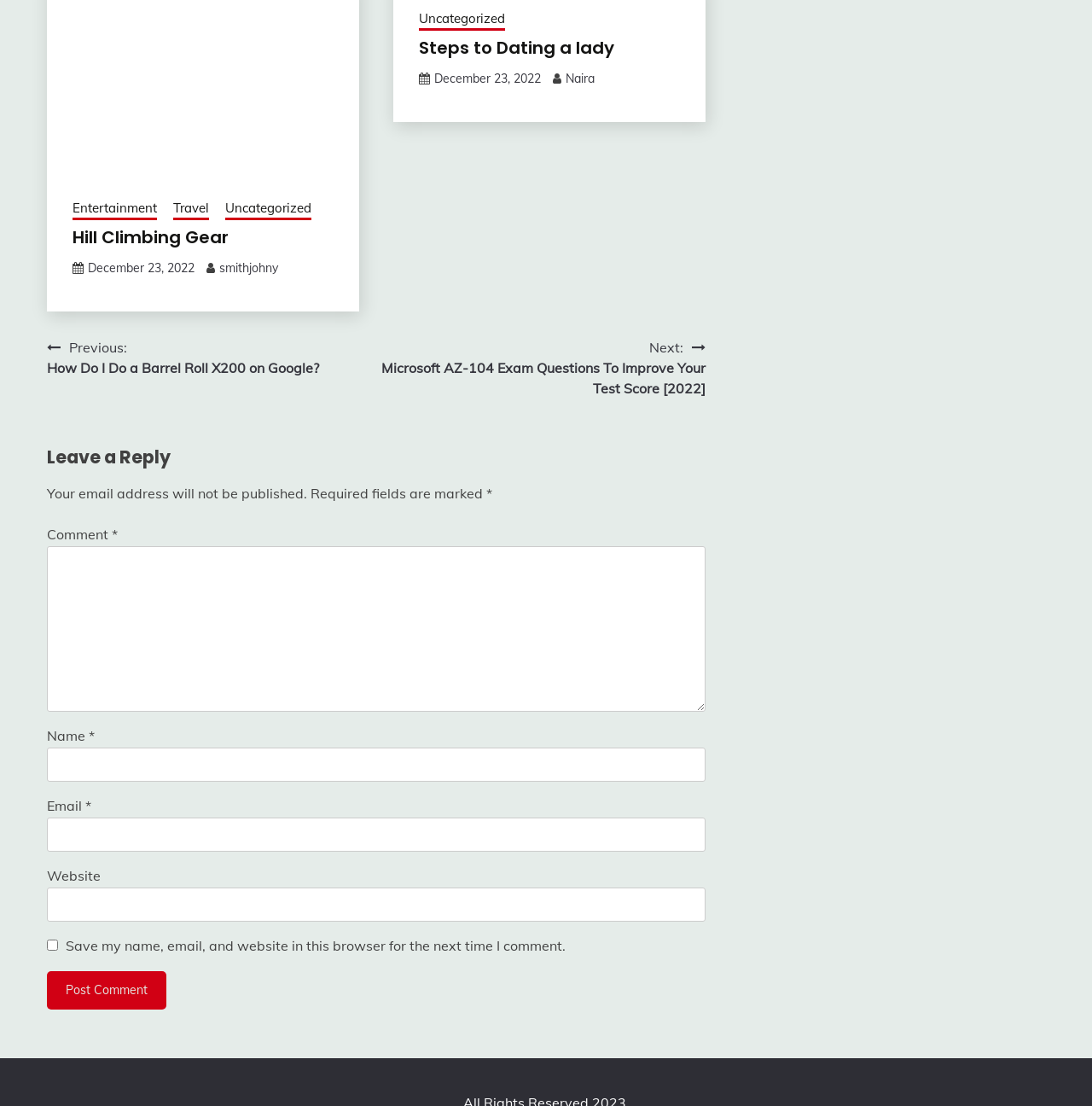Please specify the bounding box coordinates in the format (top-left x, top-left y, bottom-right x, bottom-right y), with all values as floating point numbers between 0 and 1. Identify the bounding box of the UI element described by: Hill Climbing Gear

[0.066, 0.204, 0.209, 0.225]